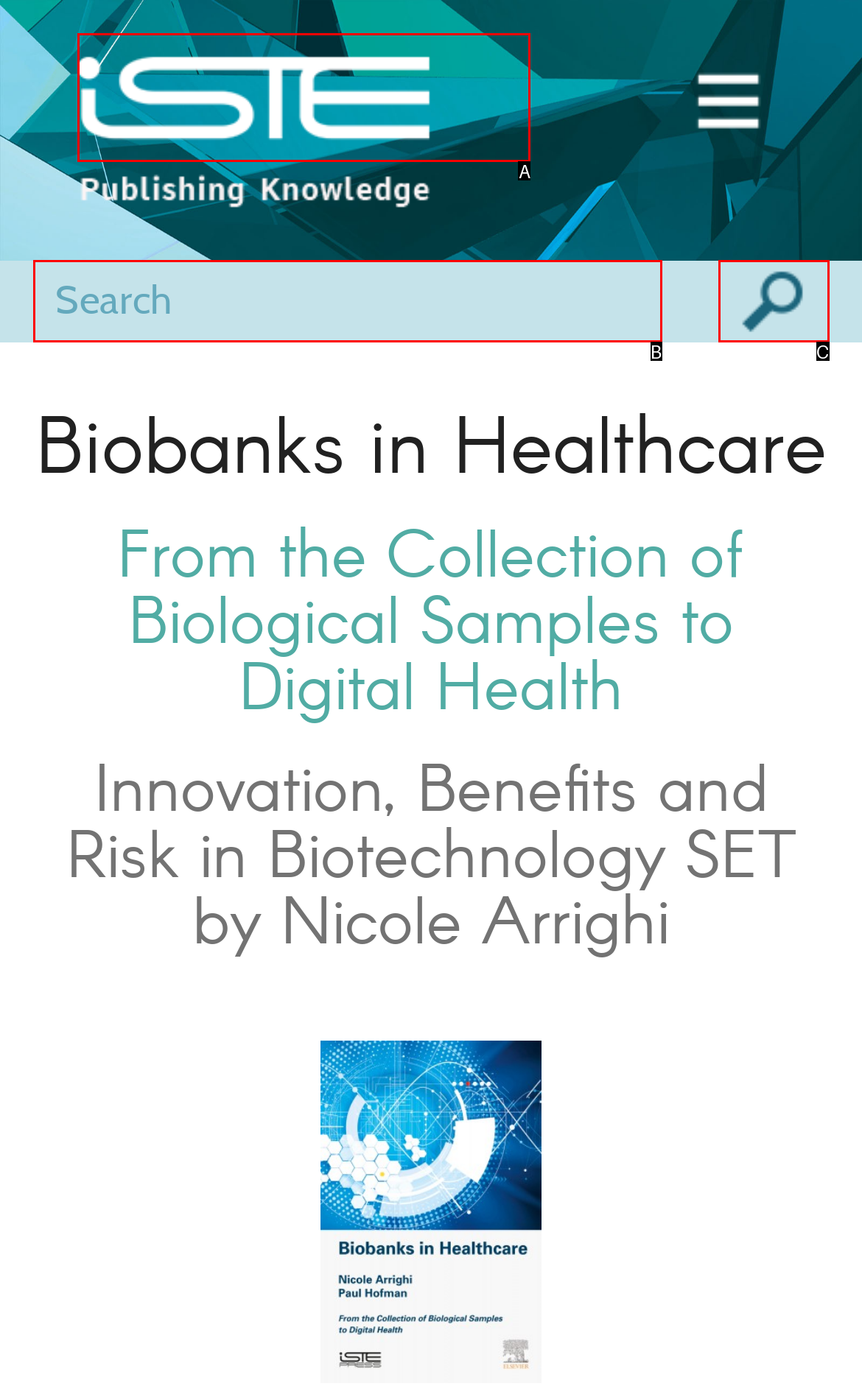Tell me which one HTML element best matches the description: value="" Answer with the option's letter from the given choices directly.

C